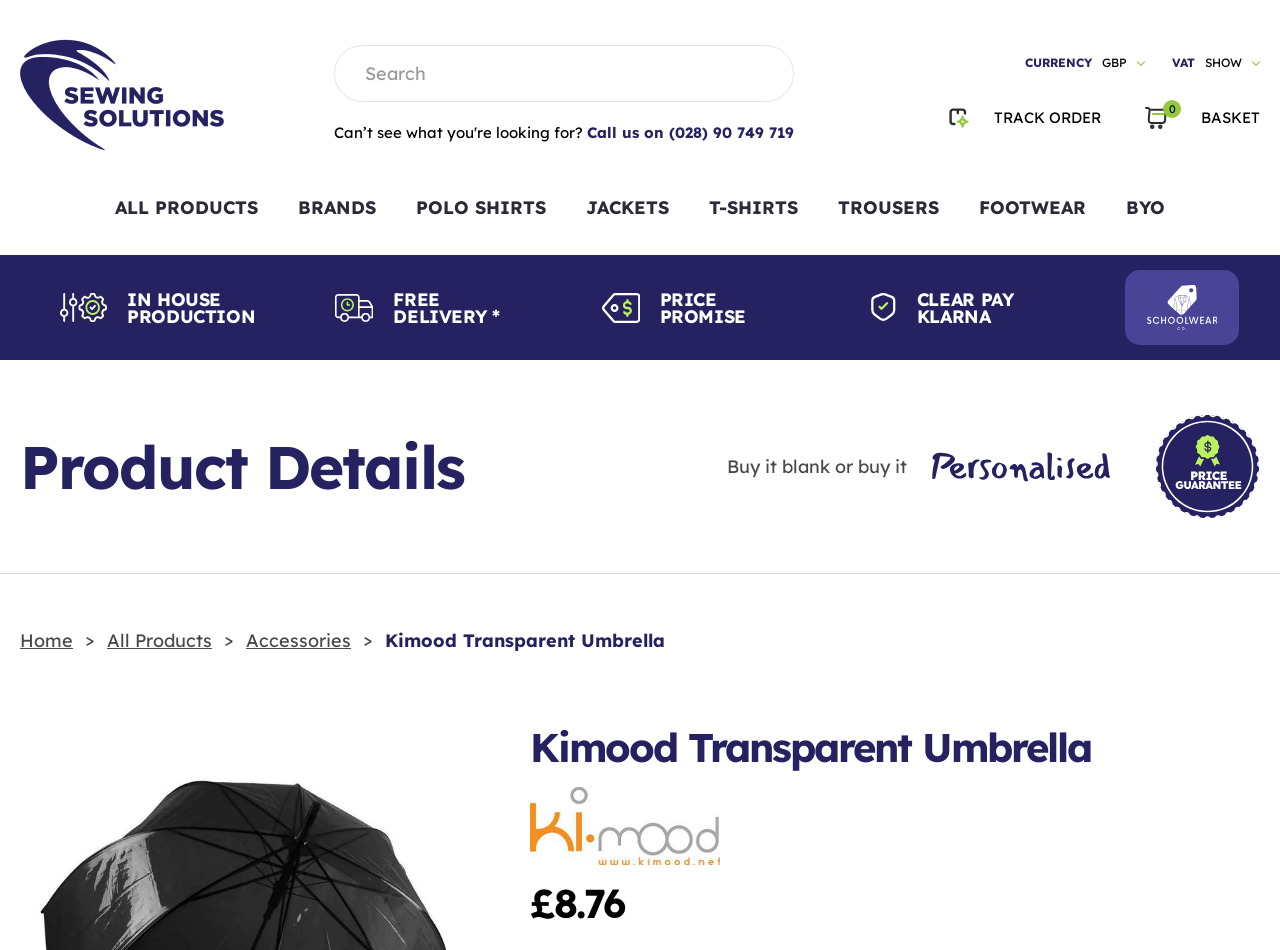Offer a comprehensive description of the webpage’s content and structure.

The webpage is for Sewing Solutions, a local business specializing in garment and textile decoration. At the top left, there is a logo with the text "Sewing Solutions" and an image of the same name. Next to it, there is a hidden search box. On the top right, there are several links, including "Call us on (028) 90 749 719", "CURRENCY GBP", "VAT SHOW", "Track Order", and "Basket with 0 items". Each of these links has an accompanying image or text.

Below the top section, there is a navigation menu with links to "All Products", "Brands", "Polo Shirts", "Jackets", "T-shirts", "Trousers", "Footwear", and "BYO". Each of these links has a corresponding static text element with the same name.

In the middle of the page, there are three images with accompanying static text elements, describing the business's services: "IN HOUSE PRODUCTION", "FREE DELIVERY *", and "CLEAR PAY KLARNA". There is also a link to "PRICE PROMISE" with an image.

Further down, there is a section with a heading "Product Details" and a static text element that reads "Buy it blank or buy it". Below this, there is an image and a link with an image. On the right side of this section, there is a navigation breadcrumb with links to "Home", "All Products", "Accessories", and "Kimood Transparent Umbrella".

At the bottom of the page, there is a heading "Kimood Transparent Umbrella" and a link to "Kimood" with an image. Below this, there is a static text element displaying the price "£8.76".